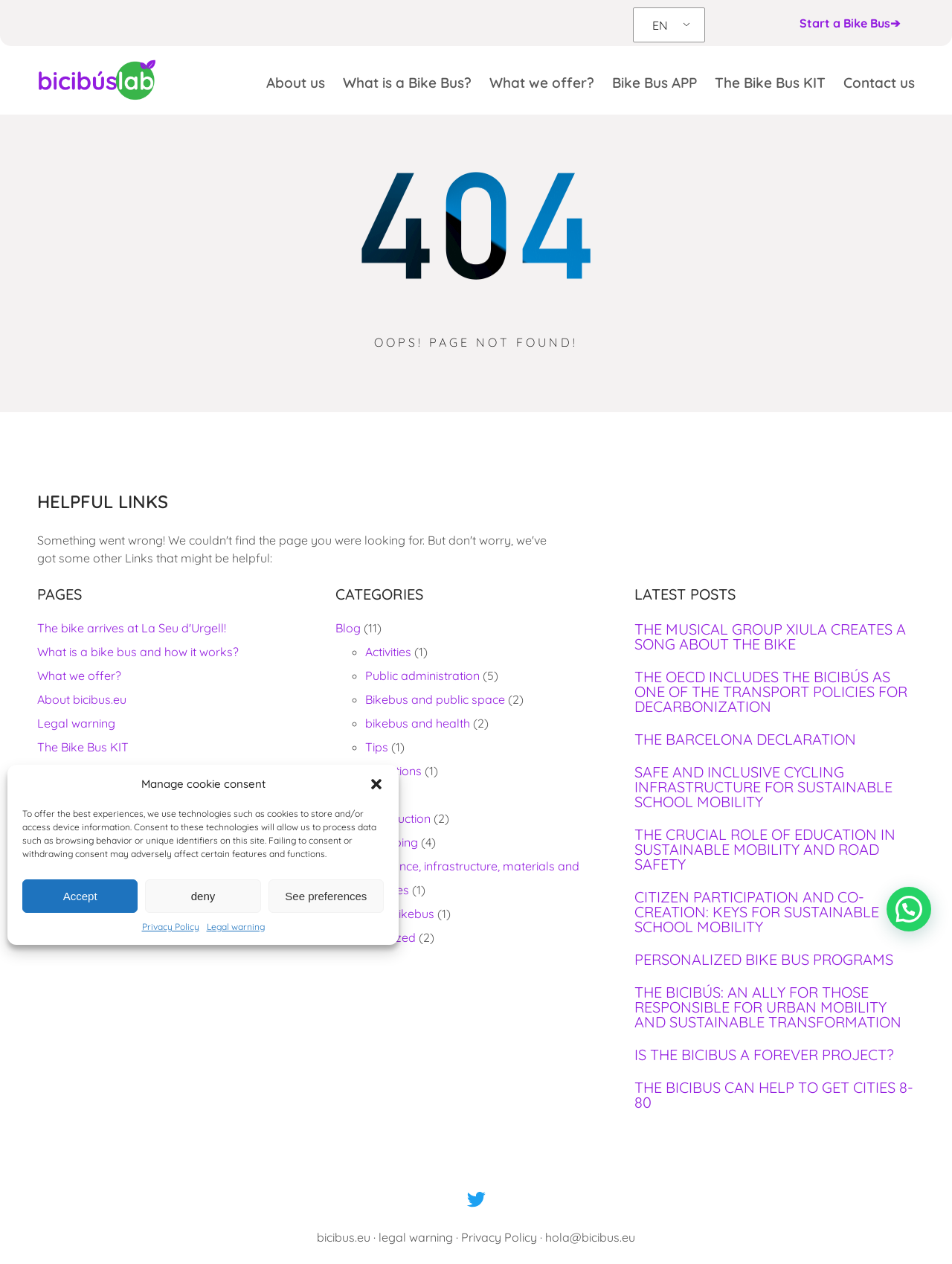Elaborate on the webpage's design and content in a detailed caption.

This webpage displays a "Page not found" error message, with a title "Page not found » Bicibus". At the top right corner, there is a language selection link "EN". Below it, there is a navigation menu with links to various pages, including "About us", "What is a Bike Bus?", "What we offer?", "Bike Bus APP", "The Bike Bus KIT", and "Contact us".

In the main content area, there is a prominent heading "OOPS! PAGE NOT FOUND!" followed by a section with helpful links, including "The bike arrives at La Seu d'Urgell!", "What is a bike bus and how it works?", "What we offer?", and others.

To the right of the helpful links section, there is a section with categories, including "Blog", "Activities", "Public administration", "Bikebus and public space", and others, each with a list of links and the number of items in parentheses.

Below the categories section, there is a section with latest posts, including "THE MUSICAL GROUP XIULA CREATES A SONG ABOUT THE BIKE", "THE OECD INCLUDES THE BICIBÚS AS ONE OF THE TRANSPORT POLICIES FOR DECARBONIZATION", and others, each with a heading and a link to the post.

At the top of the page, there is a dialog box for managing cookie consent, with buttons to accept, deny, or see preferences, as well as links to the privacy policy and legal warning.